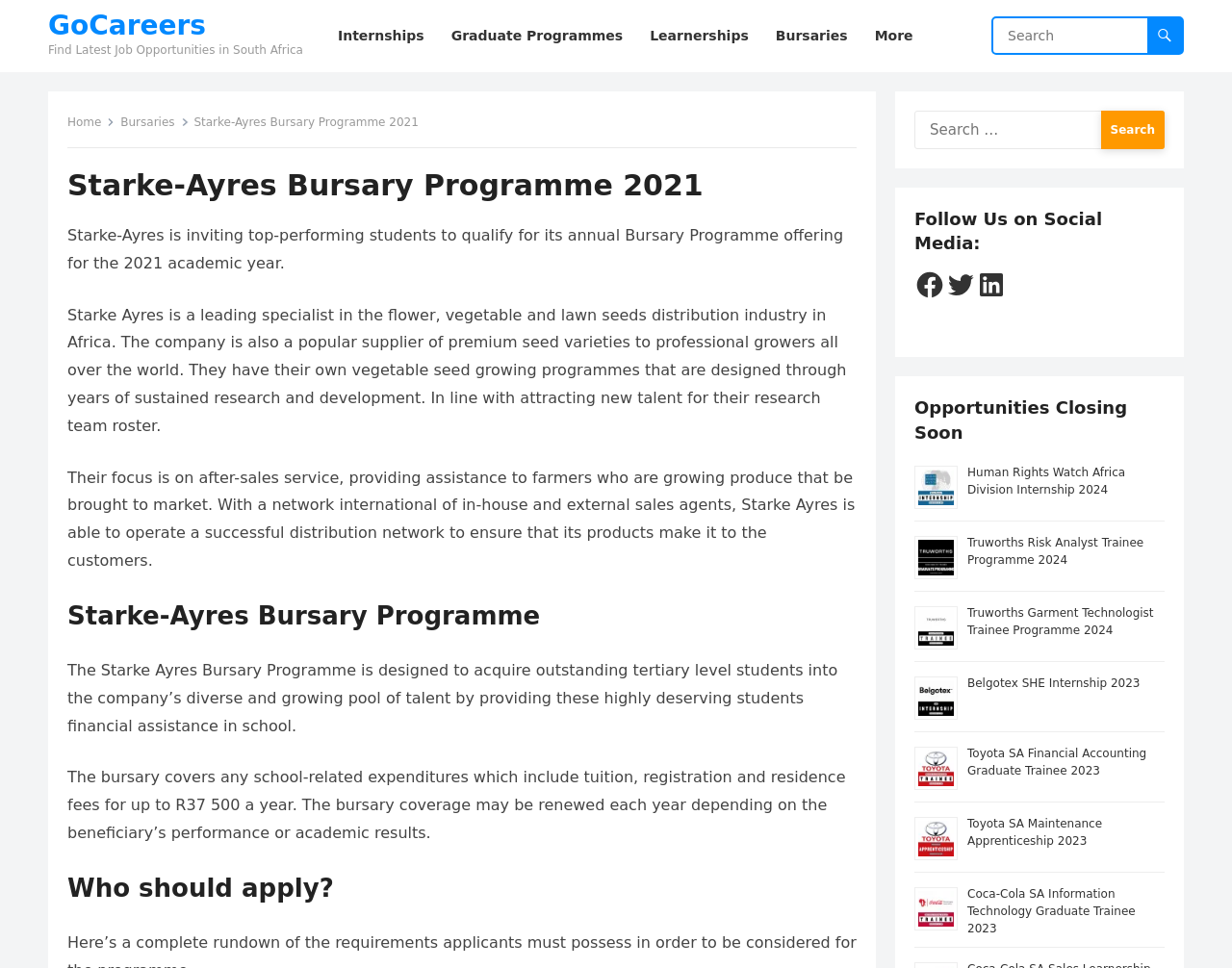With reference to the image, please provide a detailed answer to the following question: What is the name of the company offering the bursary?

The company offering the bursary is Starke Ayres, which is a leading specialist in the flower, vegetable, and lawn seeds distribution industry in Africa.